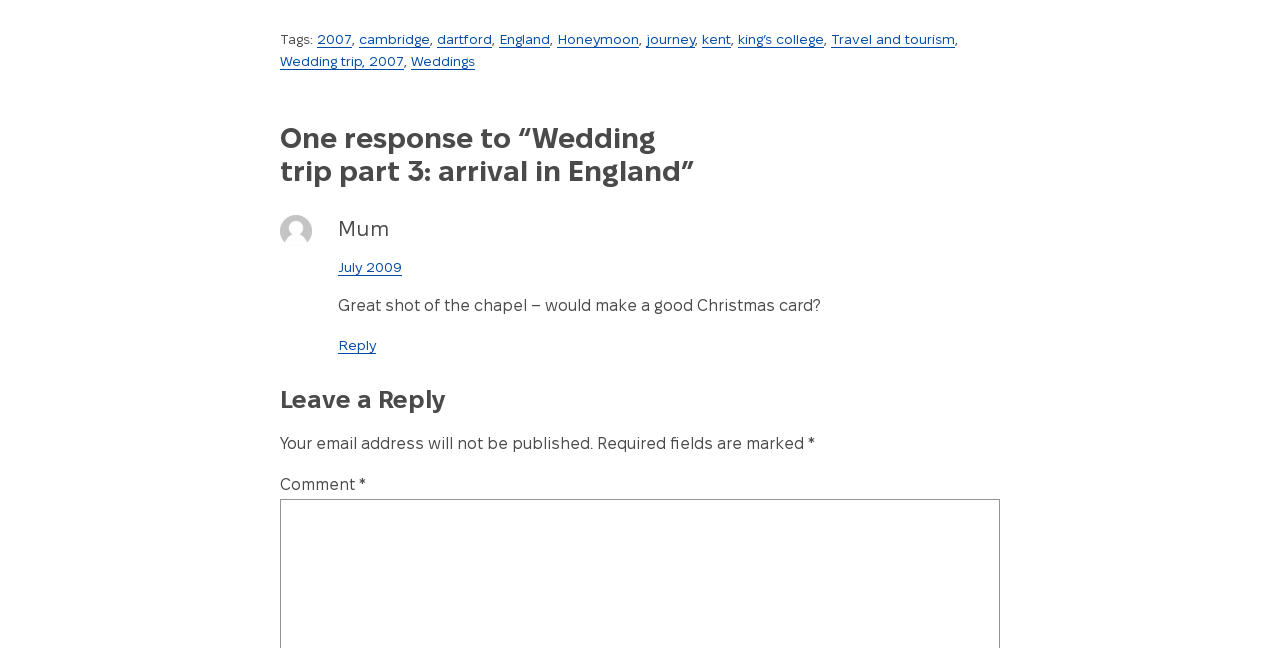Respond to the question below with a single word or phrase:
What is required to be filled in the comment form?

Required fields